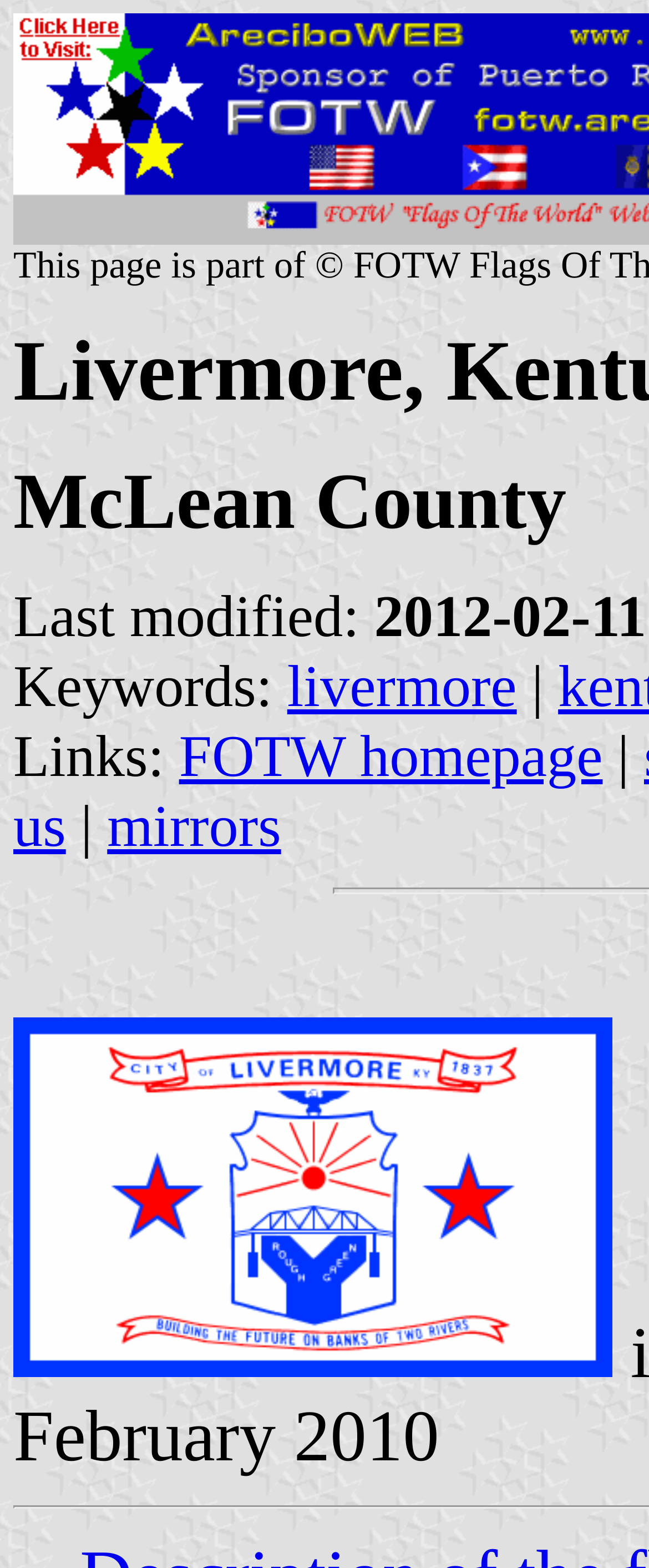How many links are listed under 'Links:'?
Refer to the image and give a detailed answer to the query.

I counted the links listed under 'Links:' and found two links: 'FOTW homepage' and 'mirrors'.